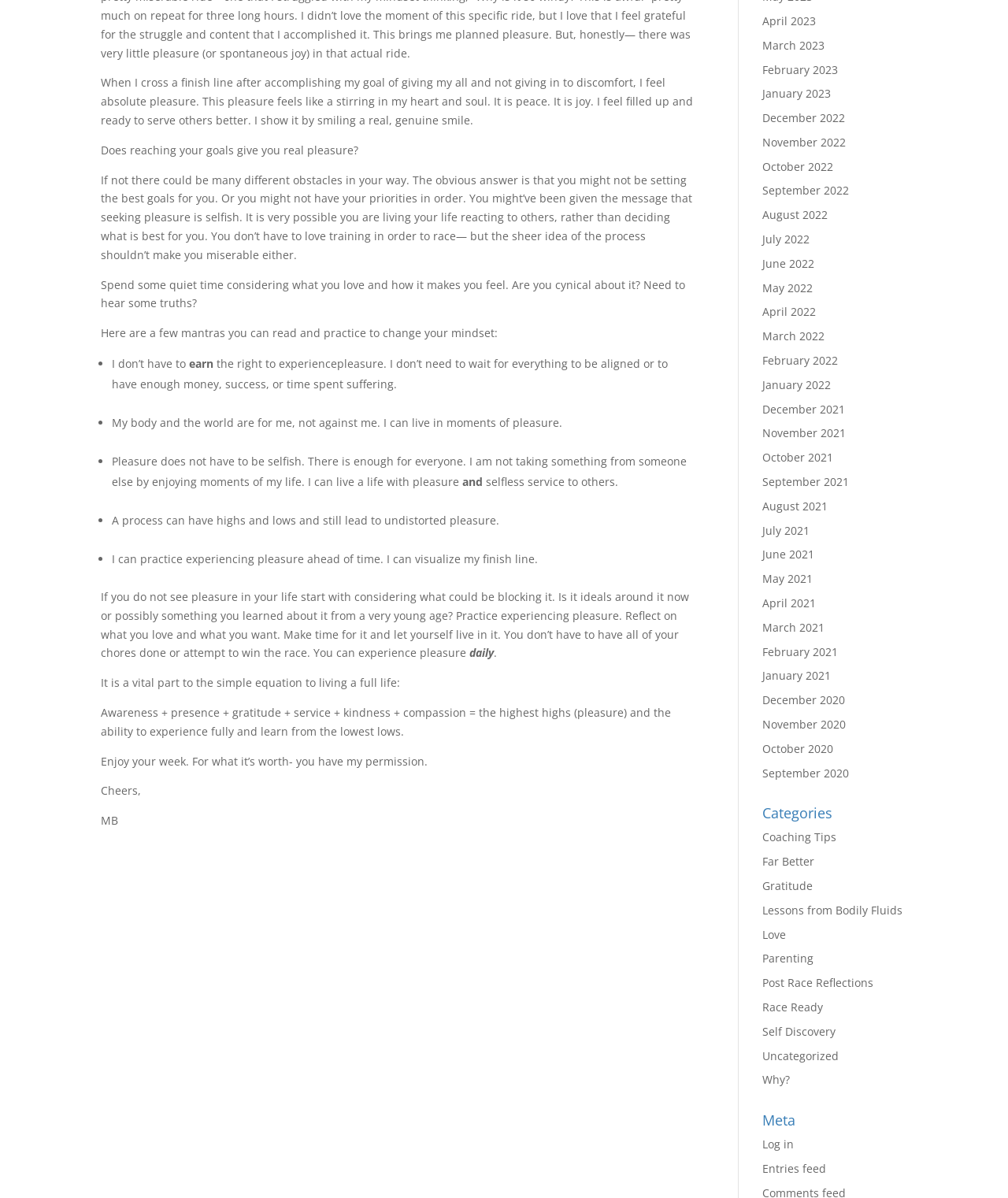Predict the bounding box coordinates of the area that should be clicked to accomplish the following instruction: "Read Coaching Tips". The bounding box coordinates should consist of four float numbers between 0 and 1, i.e., [left, top, right, bottom].

[0.756, 0.693, 0.83, 0.705]